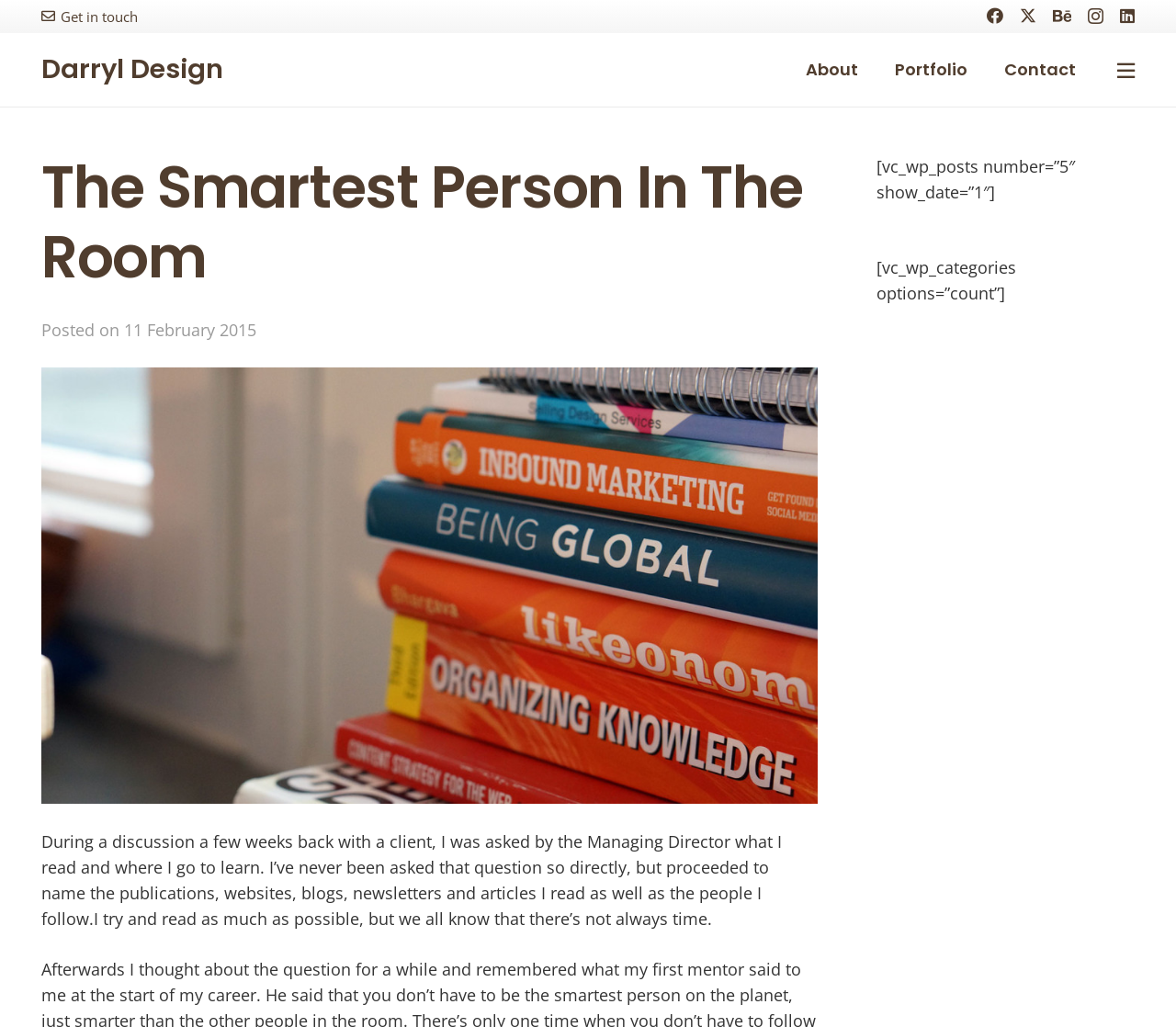Answer in one word or a short phrase: 
What is the date of the latest article?

11 February 2015